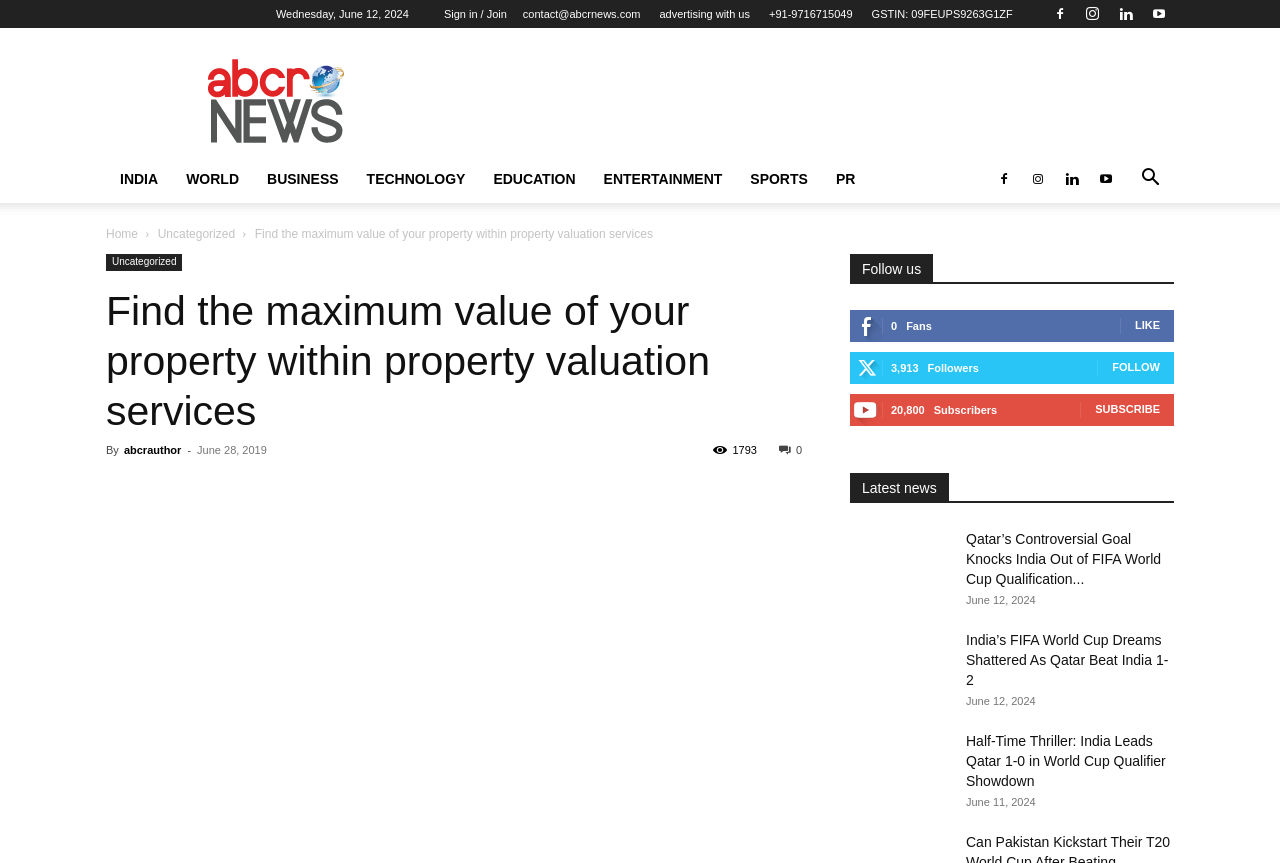Determine the bounding box coordinates of the element's region needed to click to follow the instruction: "Visit the 'Home' page". Provide these coordinates as four float numbers between 0 and 1, formatted as [left, top, right, bottom].

[0.083, 0.263, 0.108, 0.279]